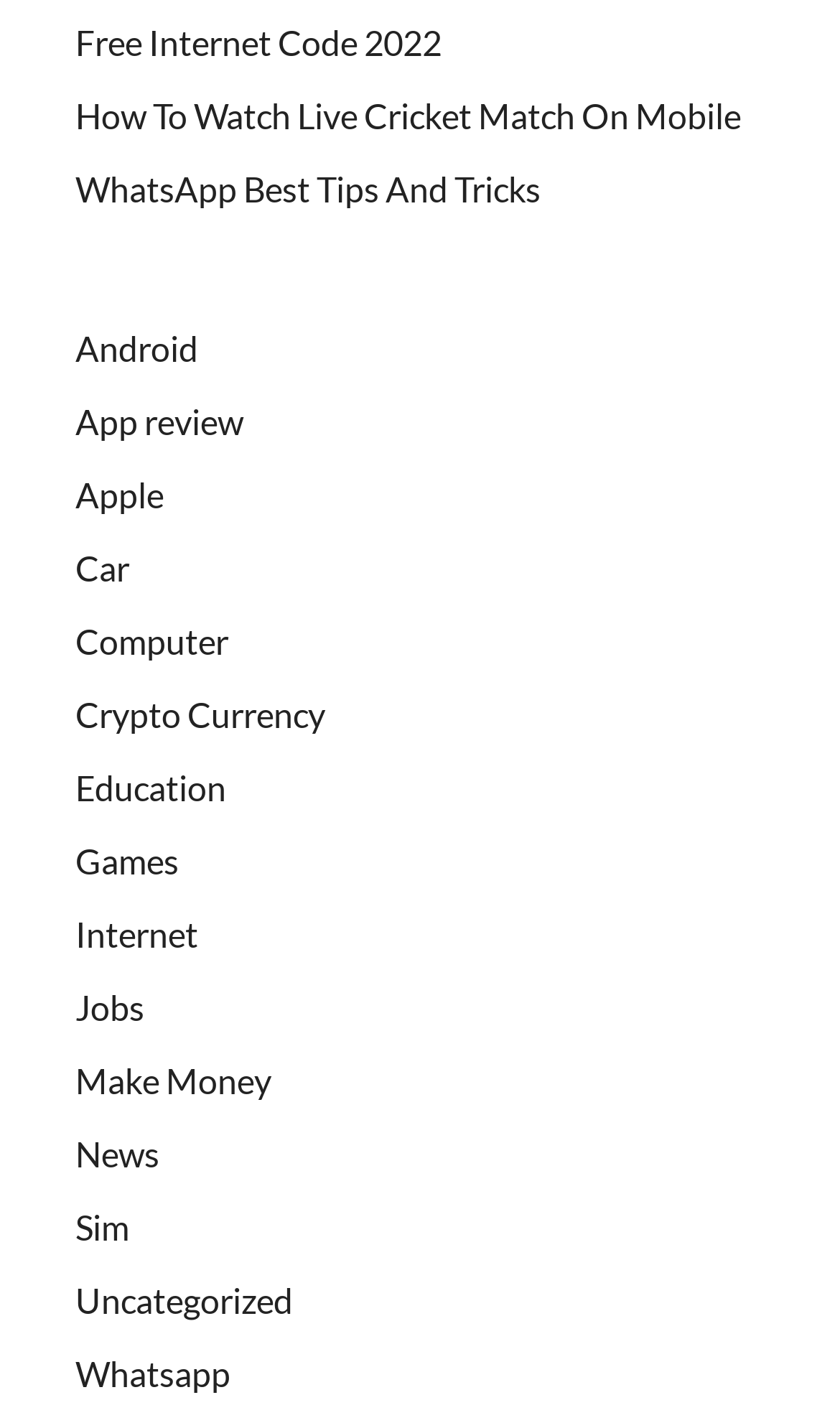Refer to the image and offer a detailed explanation in response to the question: How many categories are listed on the webpage?

I counted the number of links on the webpage, and there are 17 categories listed, including 'Free Internet Code 2022', 'Android', 'Apple', and so on.